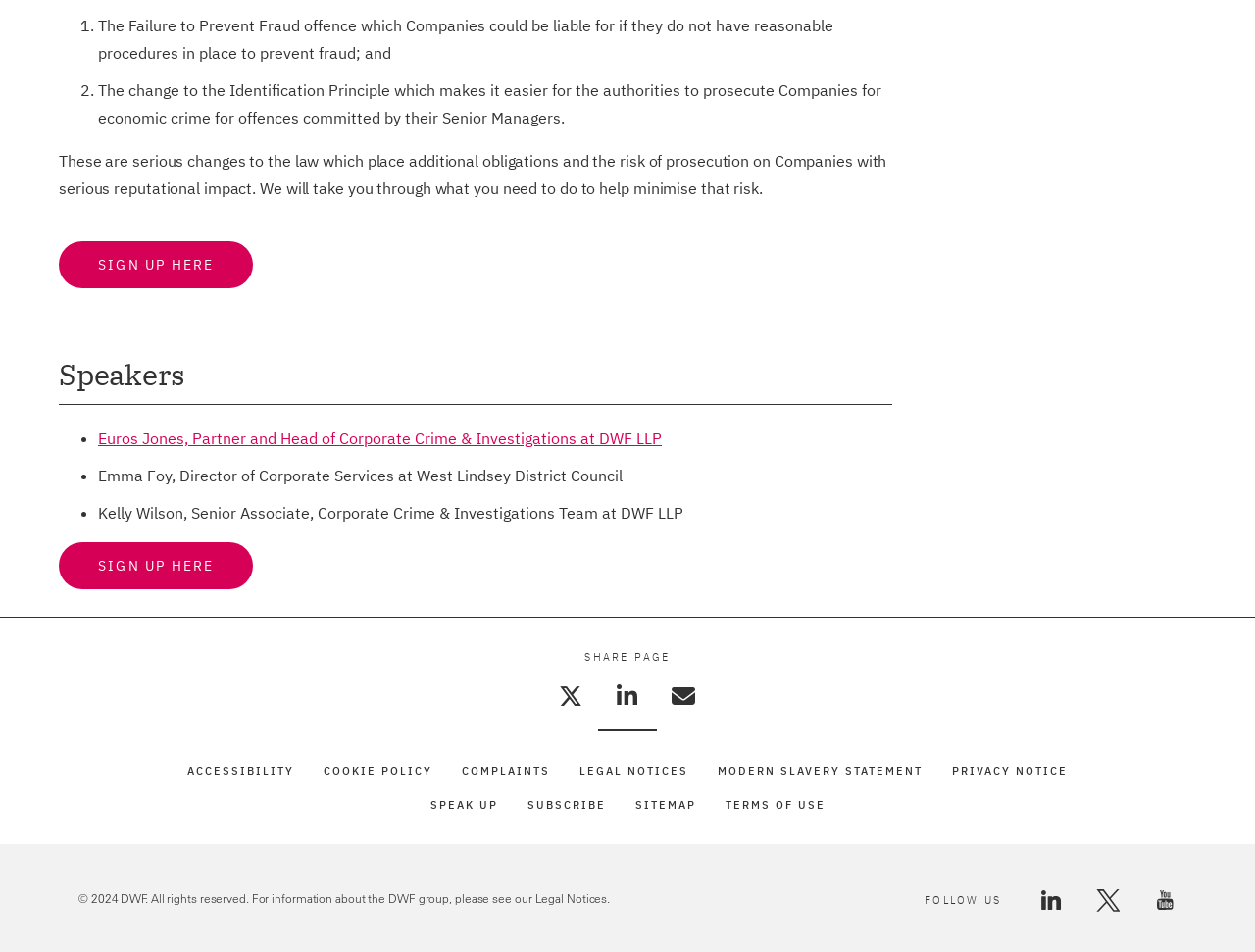Please specify the bounding box coordinates of the clickable region necessary for completing the following instruction: "Share the page on Twitter". The coordinates must consist of four float numbers between 0 and 1, i.e., [left, top, right, bottom].

[0.438, 0.711, 0.472, 0.752]